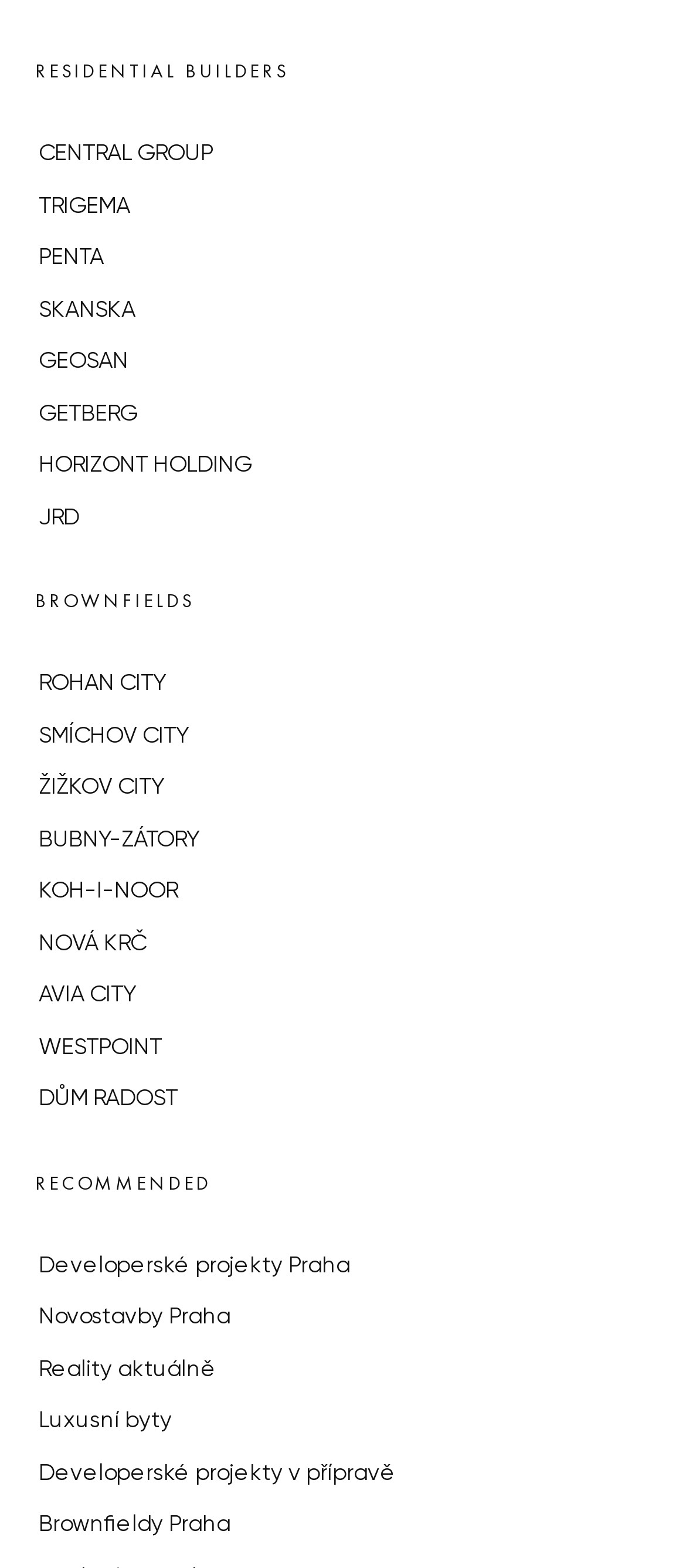Show the bounding box coordinates for the HTML element described as: "CENTRAL GROUP".

[0.051, 0.082, 0.372, 0.116]